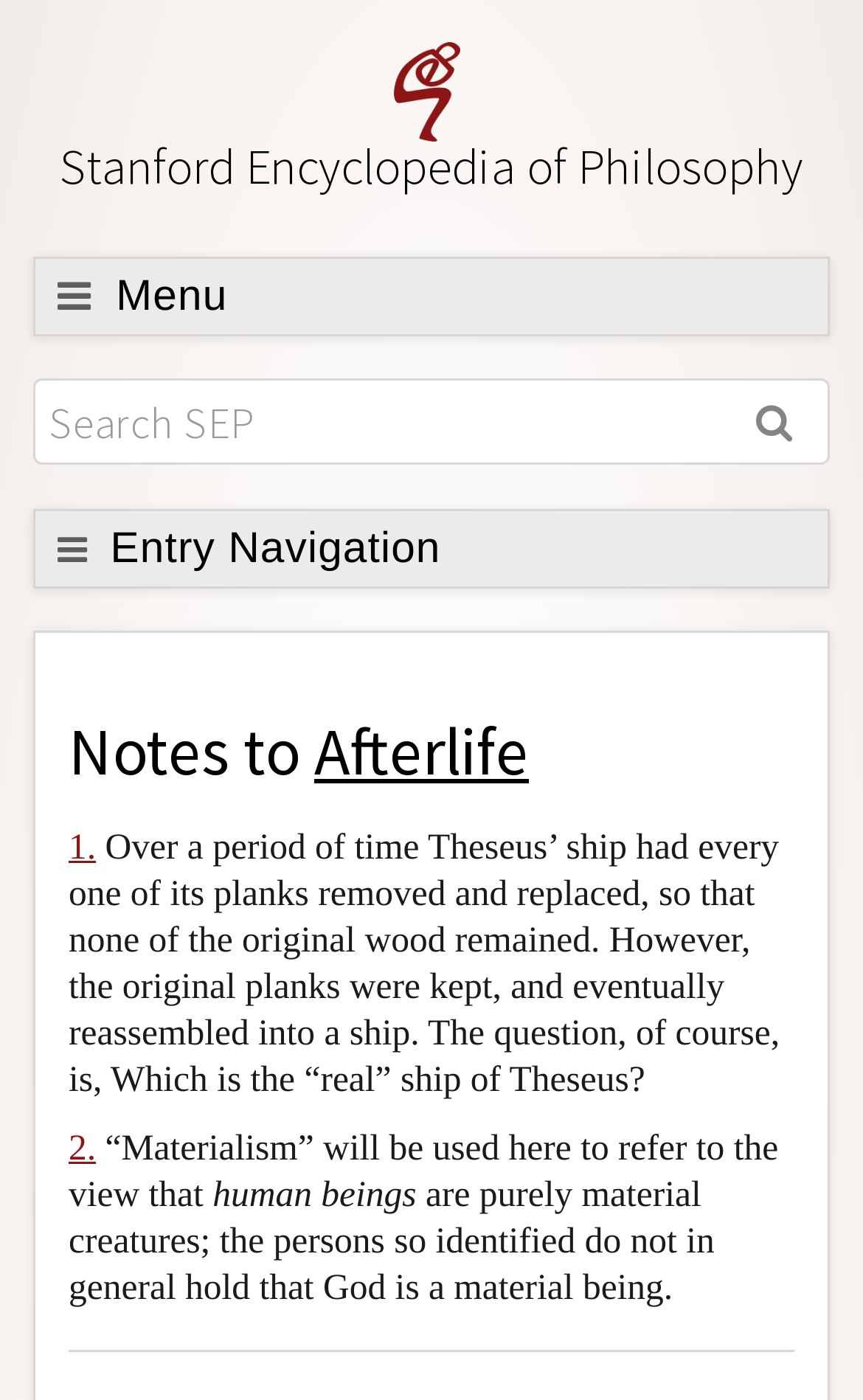Determine the bounding box coordinates of the clickable region to follow the instruction: "read notes to Afterlife".

[0.079, 0.509, 0.921, 0.565]